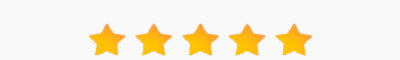Provide a short answer using a single word or phrase for the following question: 
Where is FlowForce Max manufactured?

United States